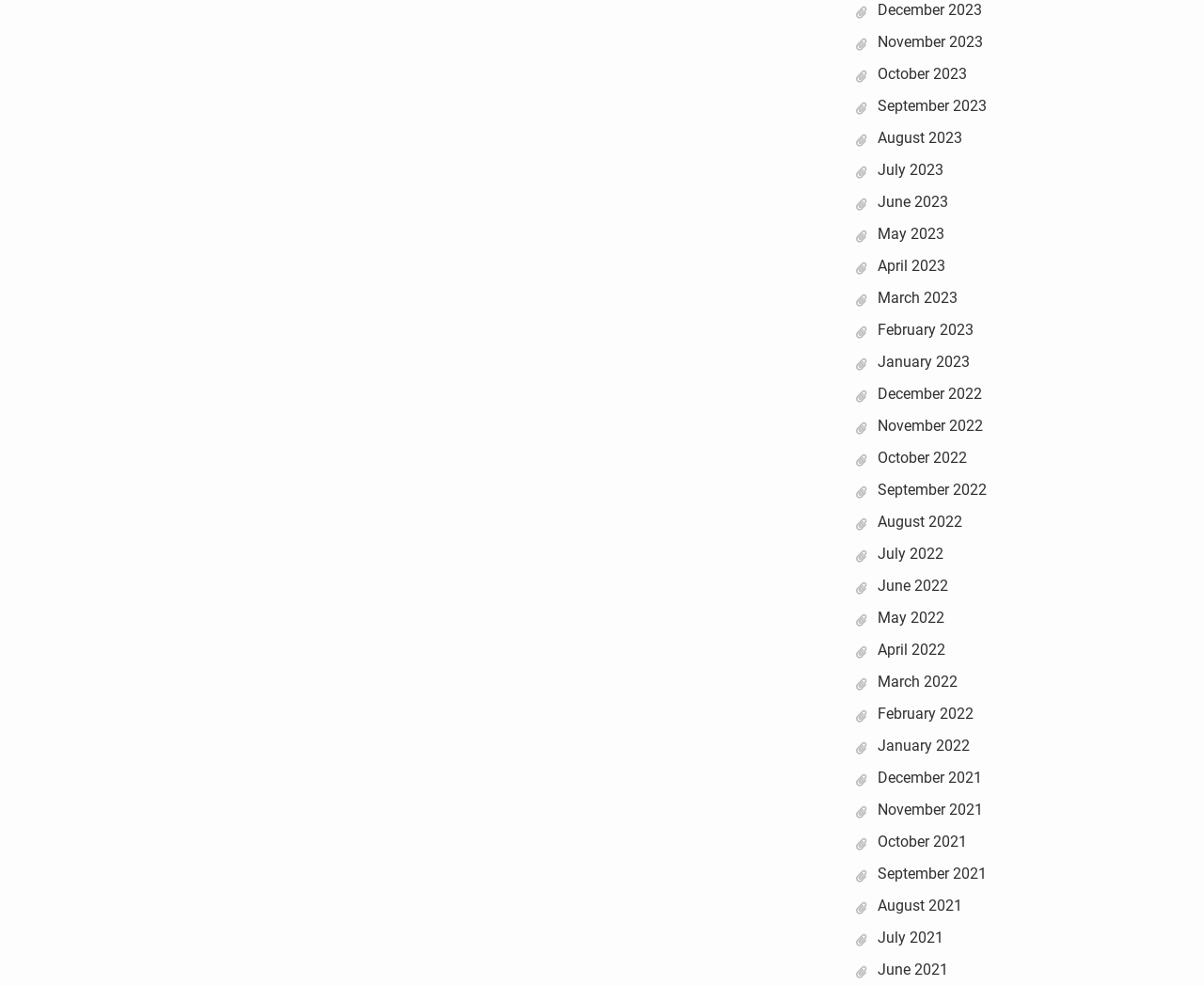Please give a short response to the question using one word or a phrase:
Are the links arranged in chronological order?

Yes